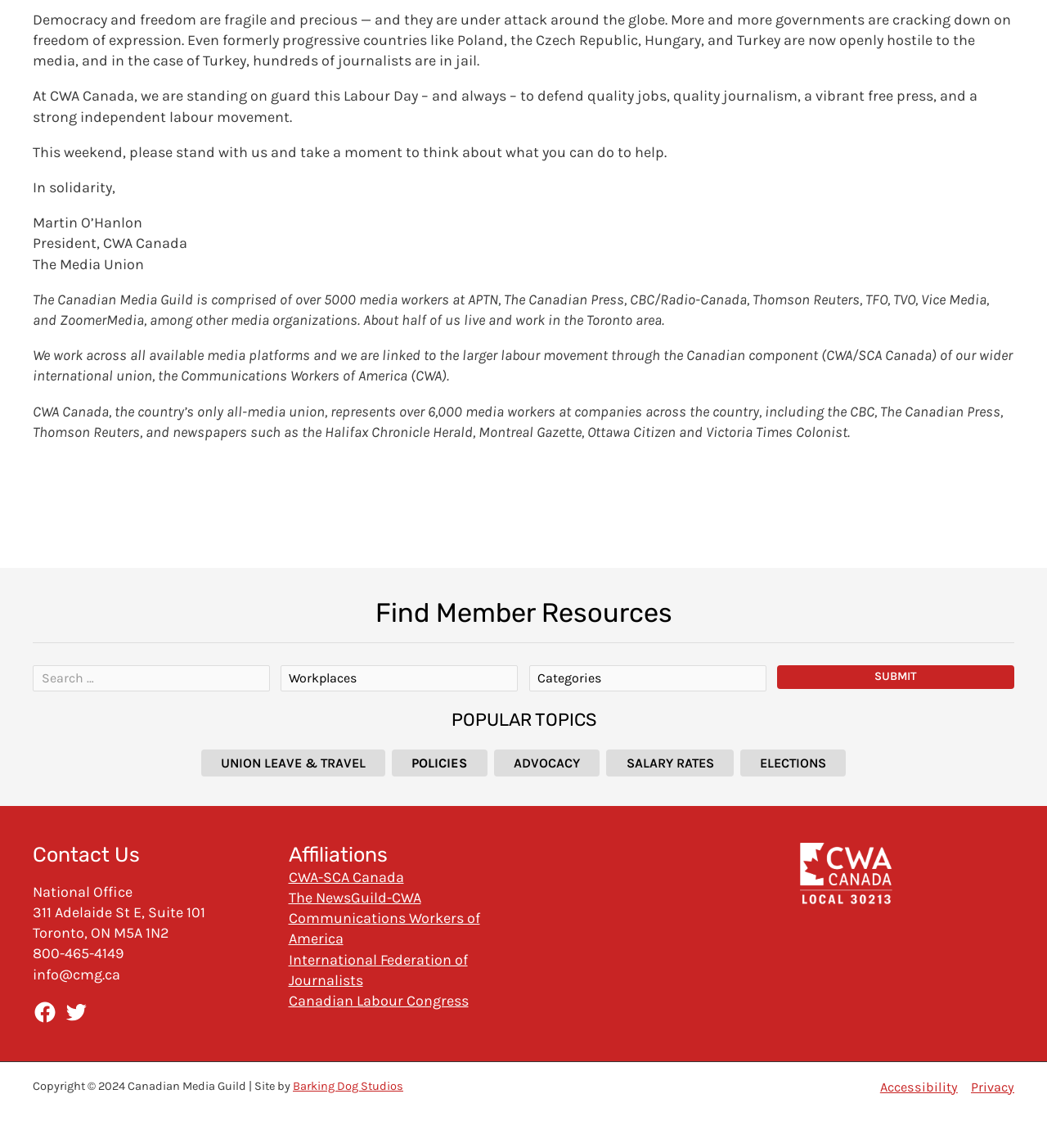Locate the bounding box coordinates of the element that needs to be clicked to carry out the instruction: "Read the blog". The coordinates should be given as four float numbers ranging from 0 to 1, i.e., [left, top, right, bottom].

None